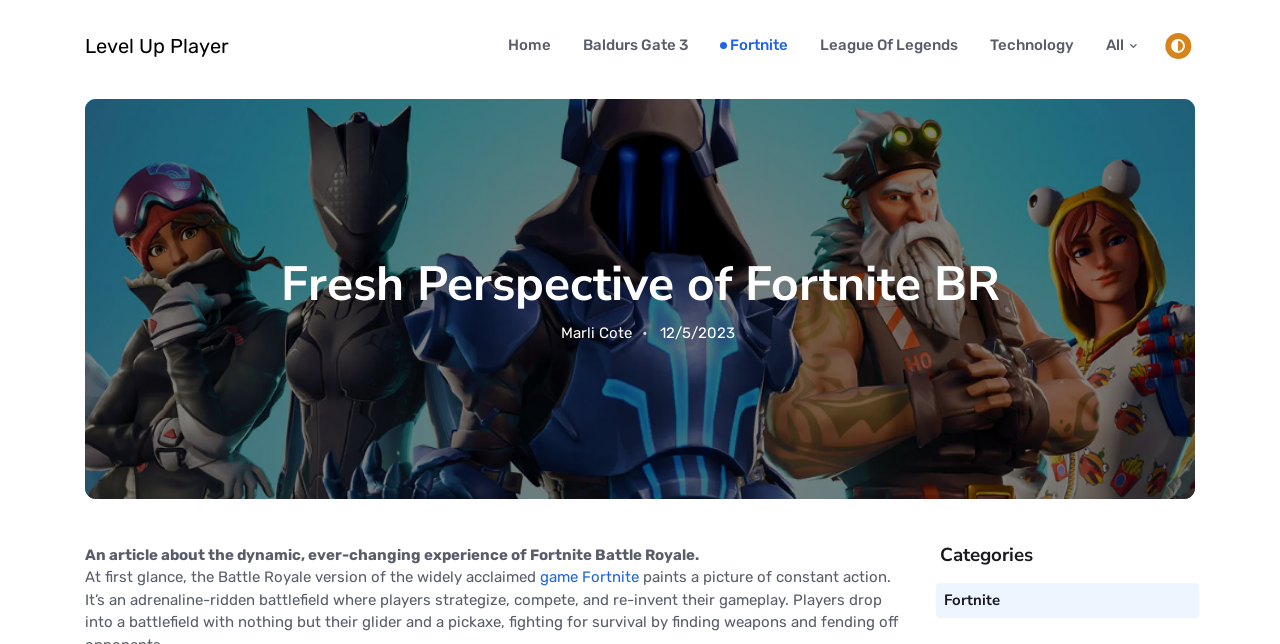Given the following UI element description: "Baldurs Gate 3", find the bounding box coordinates in the webpage screenshot.

[0.443, 0.0, 0.55, 0.14]